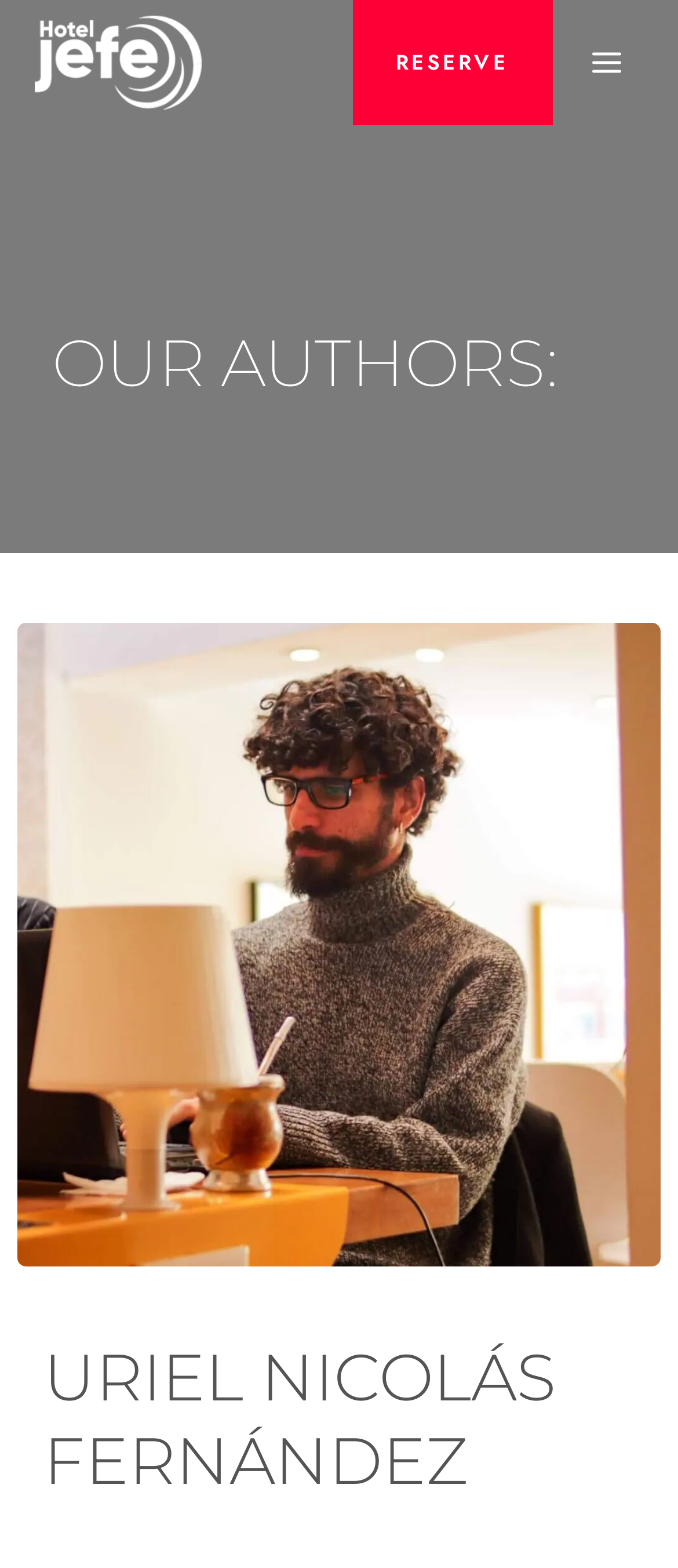Give the bounding box coordinates for the element described as: "Main Menu".

[0.84, 0.016, 0.949, 0.064]